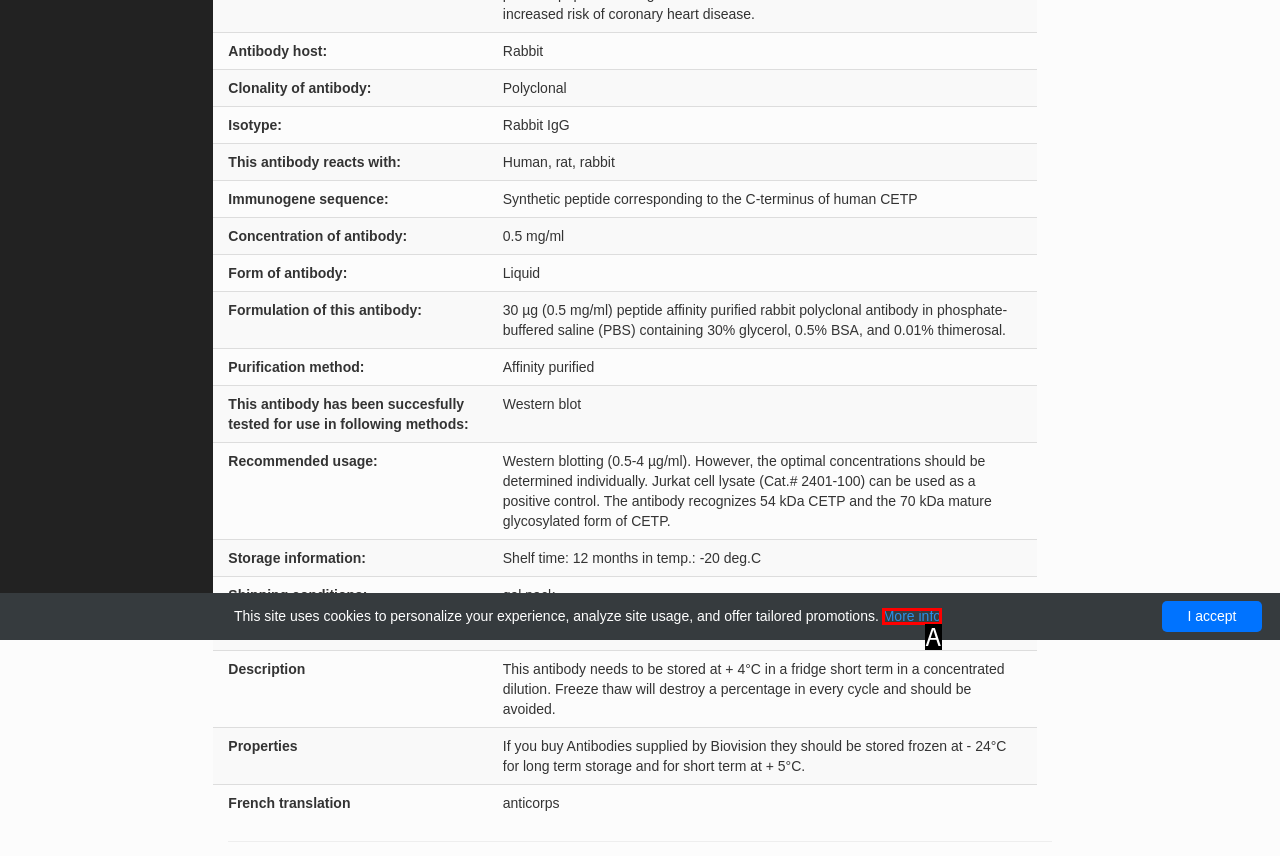Select the appropriate option that fits: More info
Reply with the letter of the correct choice.

A